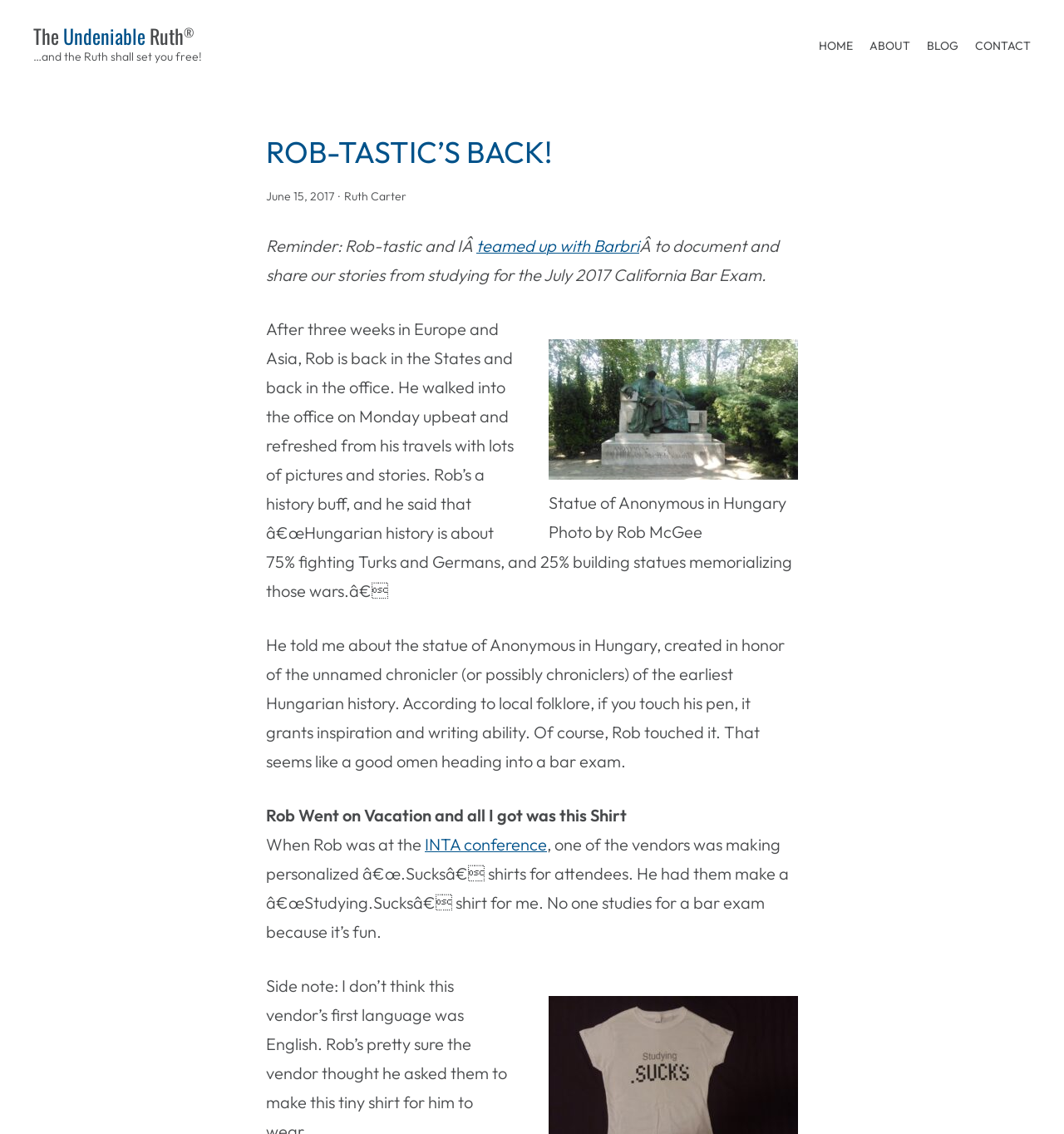Locate the coordinates of the bounding box for the clickable region that fulfills this instruction: "Click on the HOME link".

[0.77, 0.032, 0.802, 0.05]